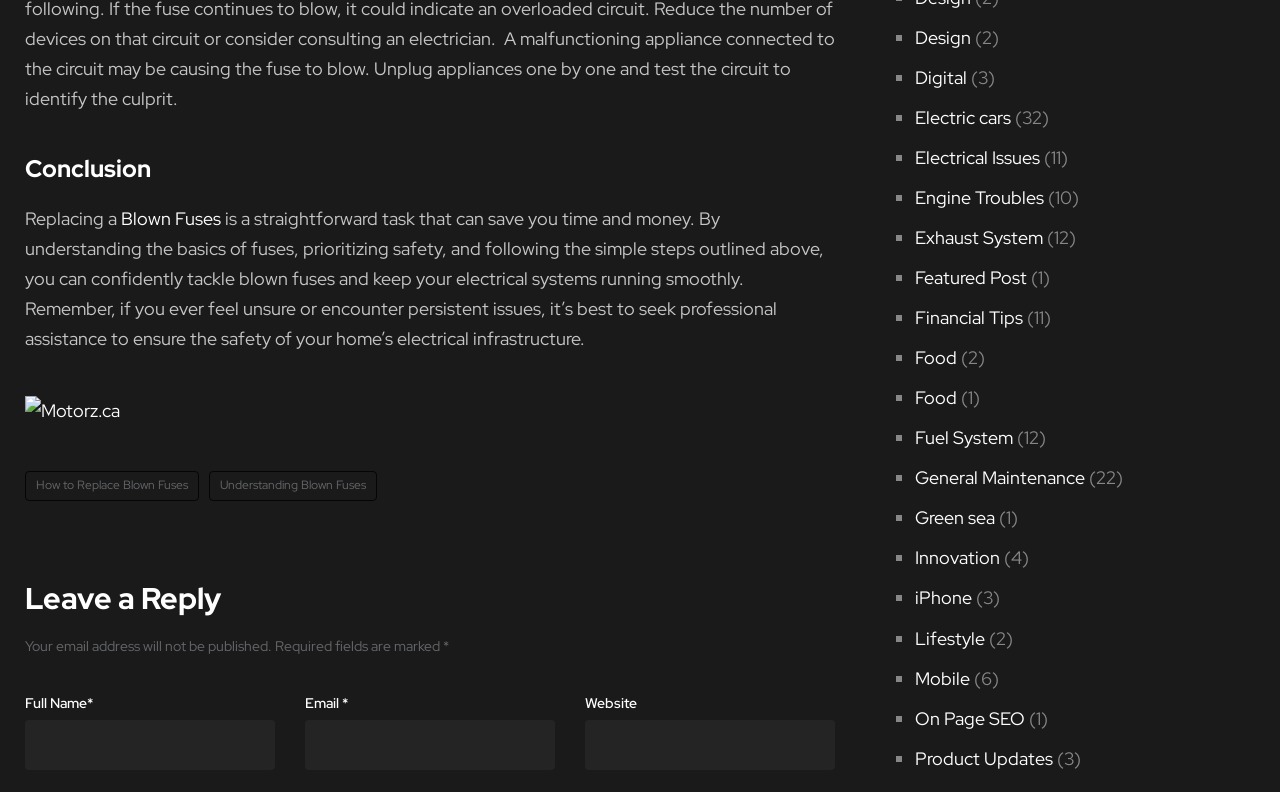Refer to the image and offer a detailed explanation in response to the question: What is the purpose of the textbox with the label 'Full Name'?

The textbox with the label 'Full Name' is required, and it is located in the section with the heading 'Leave a Reply', so it is likely used to input the full name of the person leaving a reply.